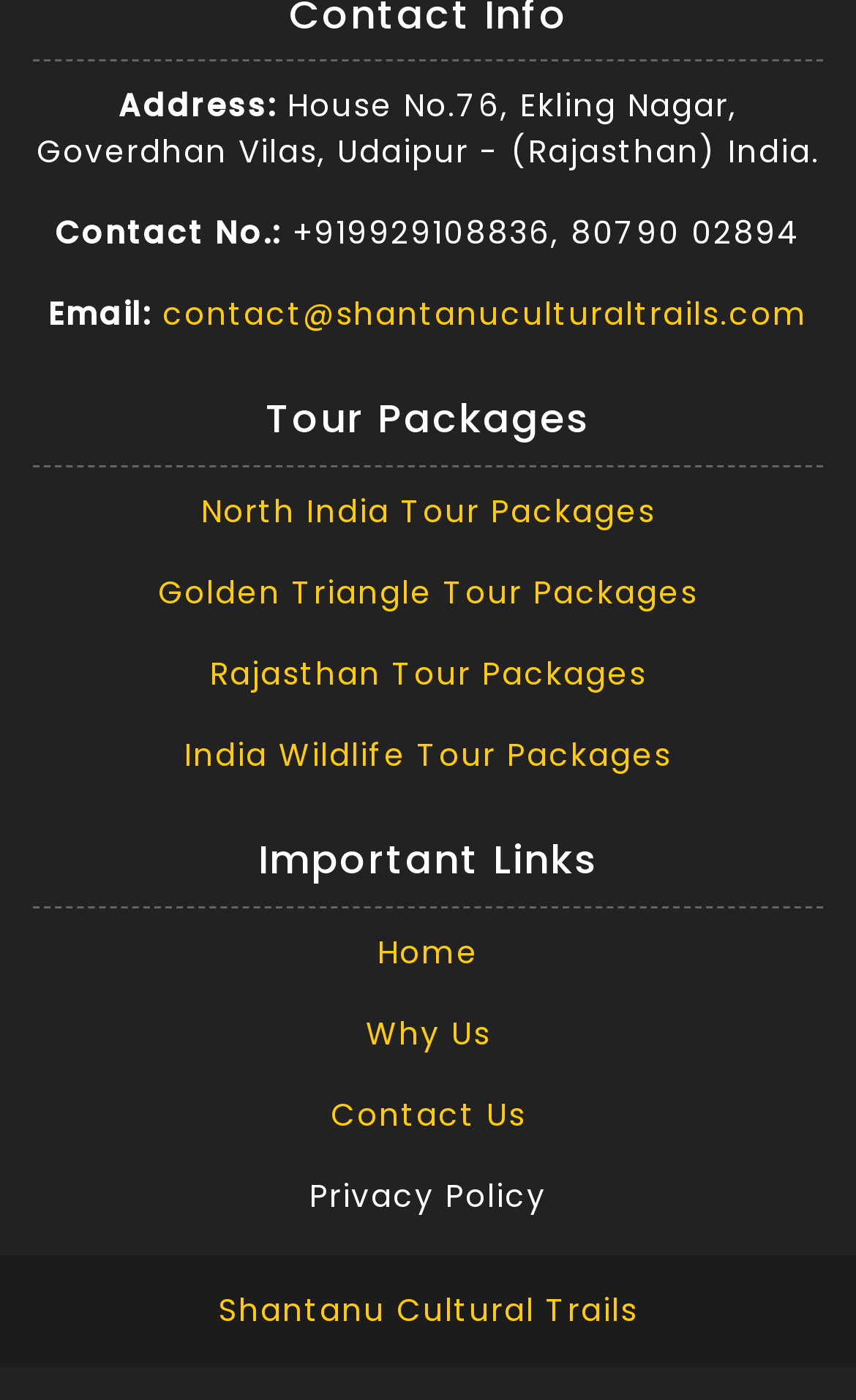Please specify the bounding box coordinates of the clickable region necessary for completing the following instruction: "Visit Shantanu Cultural Trails". The coordinates must consist of four float numbers between 0 and 1, i.e., [left, top, right, bottom].

[0.255, 0.919, 0.745, 0.951]